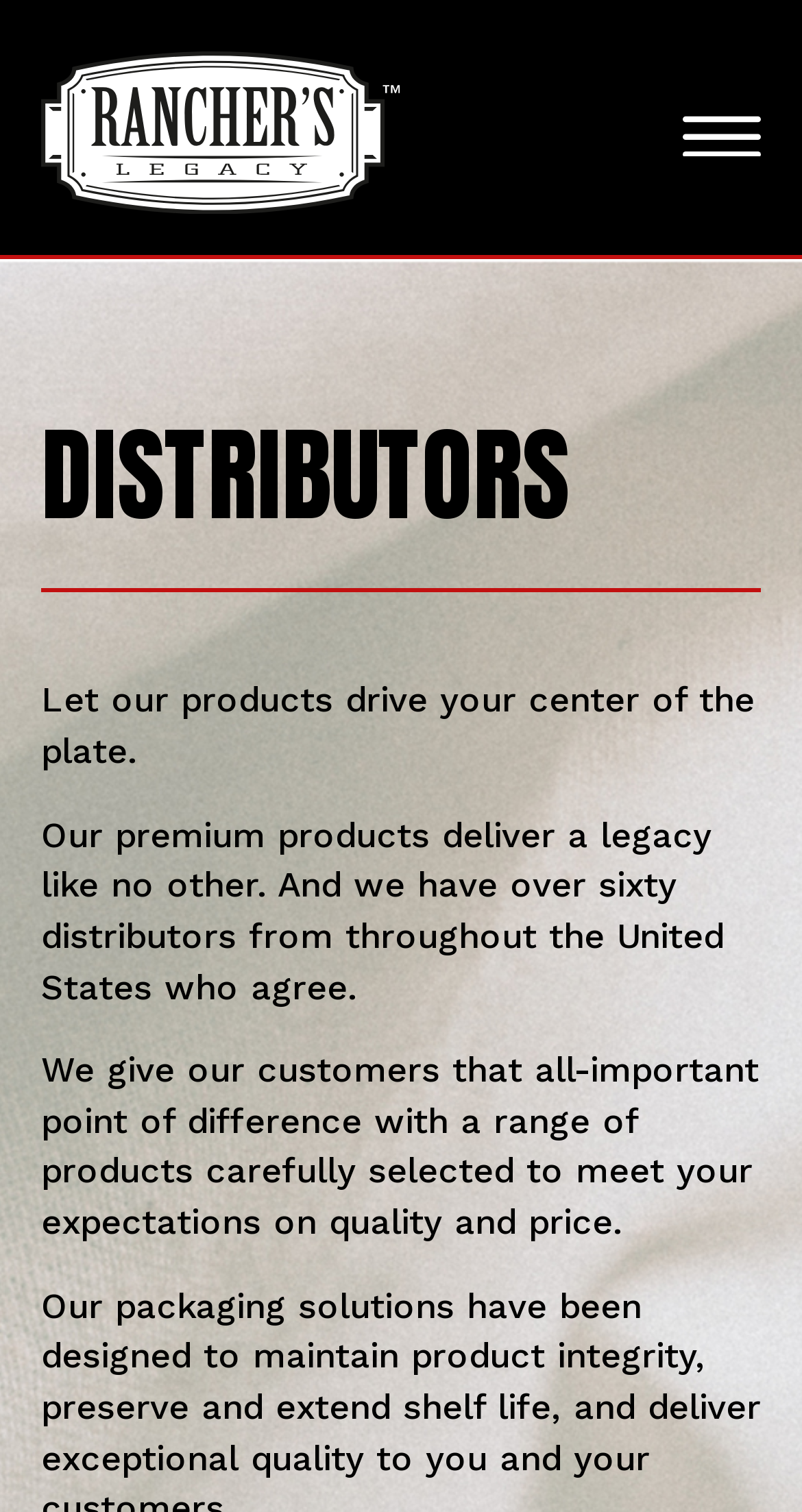Determine the bounding box coordinates of the UI element described by: "Distributors".

[0.051, 0.559, 0.303, 0.595]